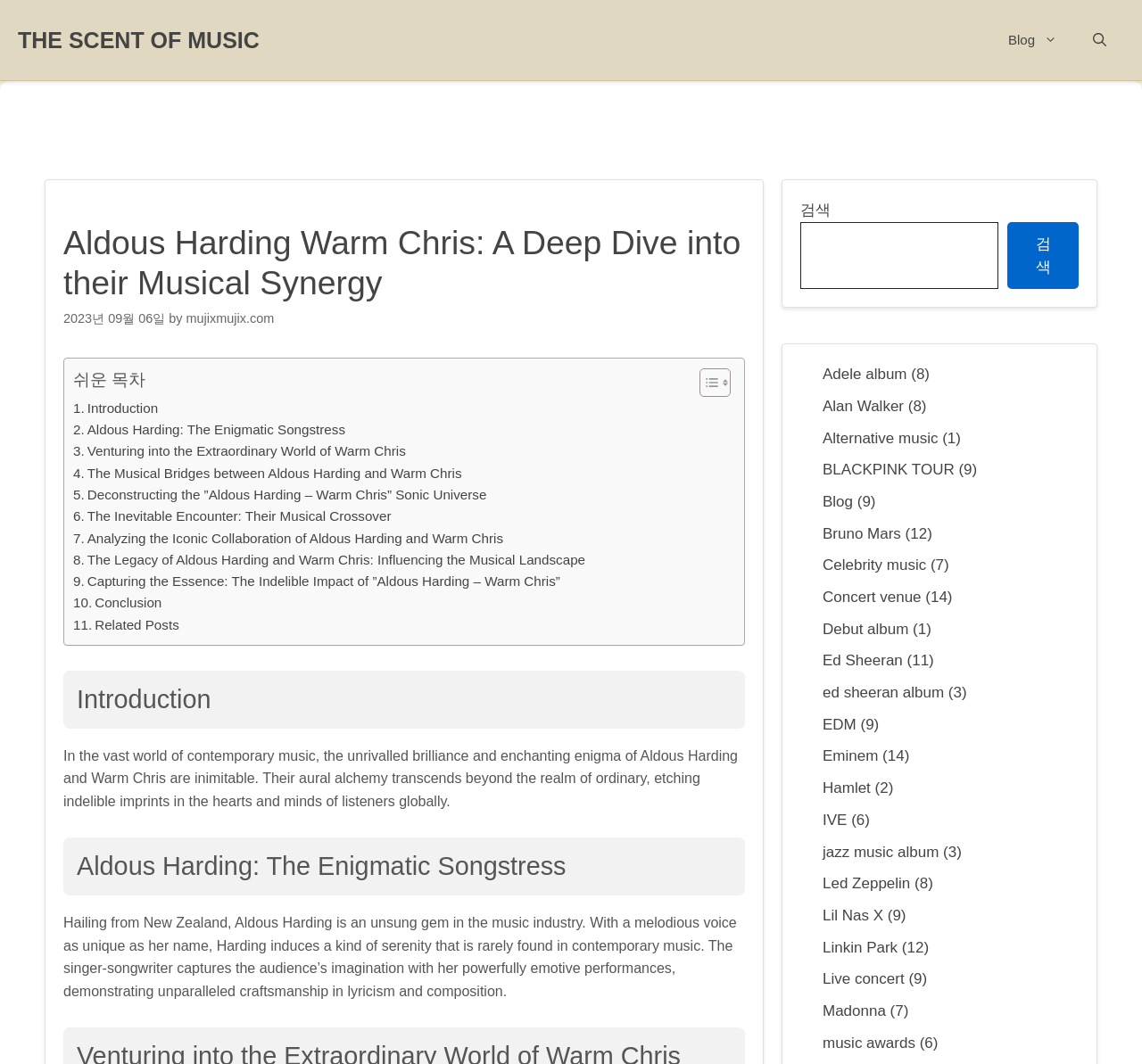Based on the element description ed sheeran album, identify the bounding box of the UI element in the given webpage screenshot. The coordinates should be in the format (top-left x, top-left y, bottom-right x, bottom-right y) and must be between 0 and 1.

[0.72, 0.643, 0.827, 0.659]